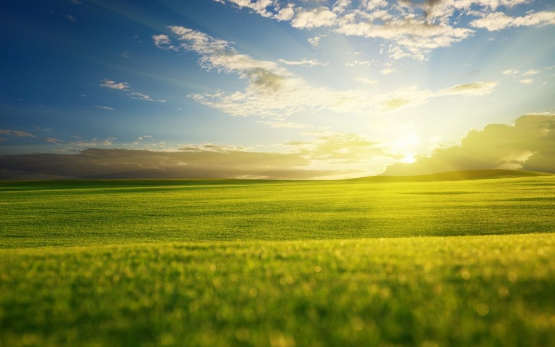What is symbolized by the landscape in the image?
Please respond to the question with a detailed and thorough explanation.

The caption states that the picturesque scene embodies the beauty of natural land development, symbolizing growth, potential, and the harmonious balance between nature and human endeavors. This suggests that the landscape in the image symbolizes growth and harmony.